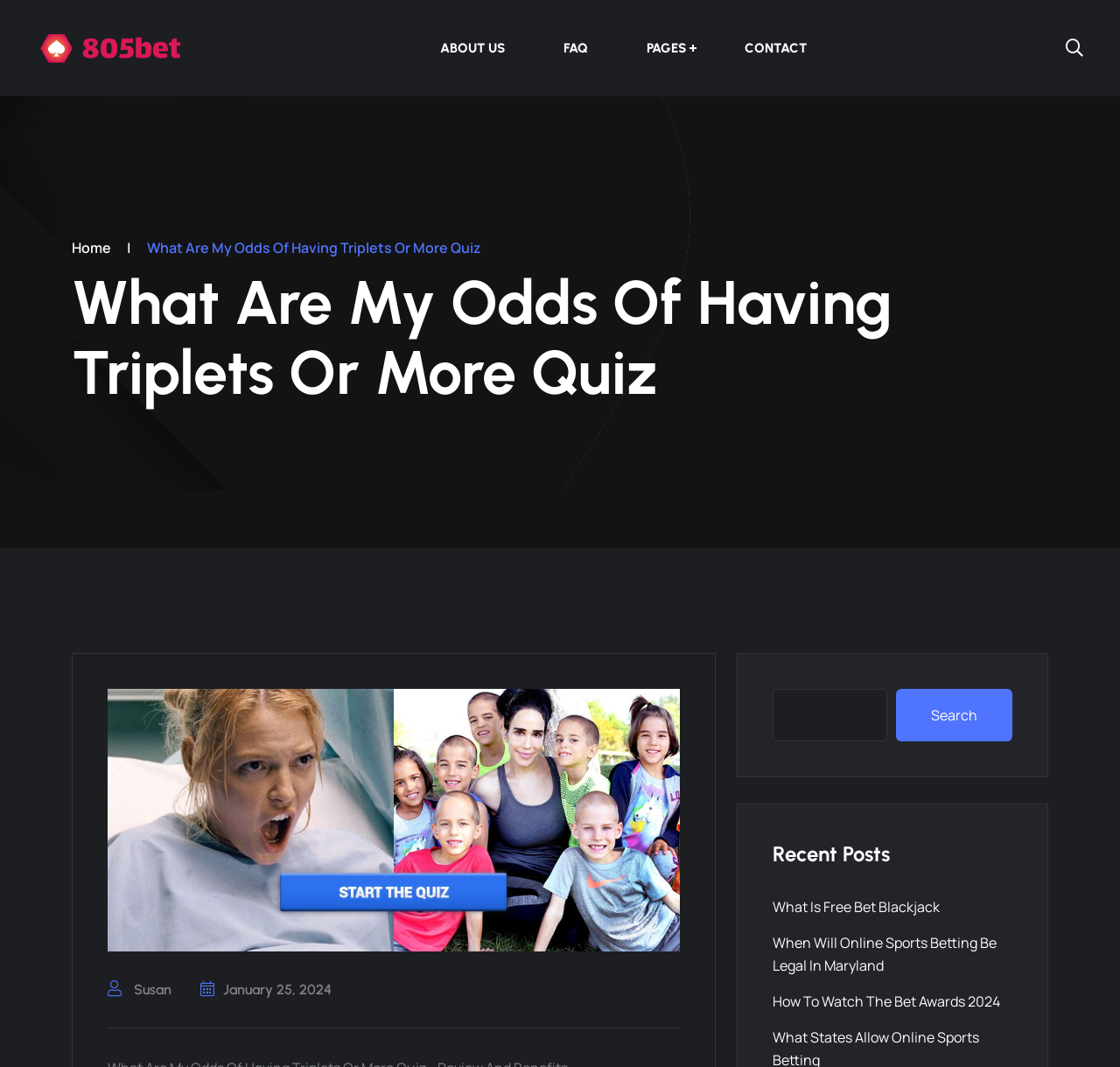Kindly determine the bounding box coordinates of the area that needs to be clicked to fulfill this instruction: "Click on the 'Home' link".

[0.064, 0.223, 0.099, 0.241]